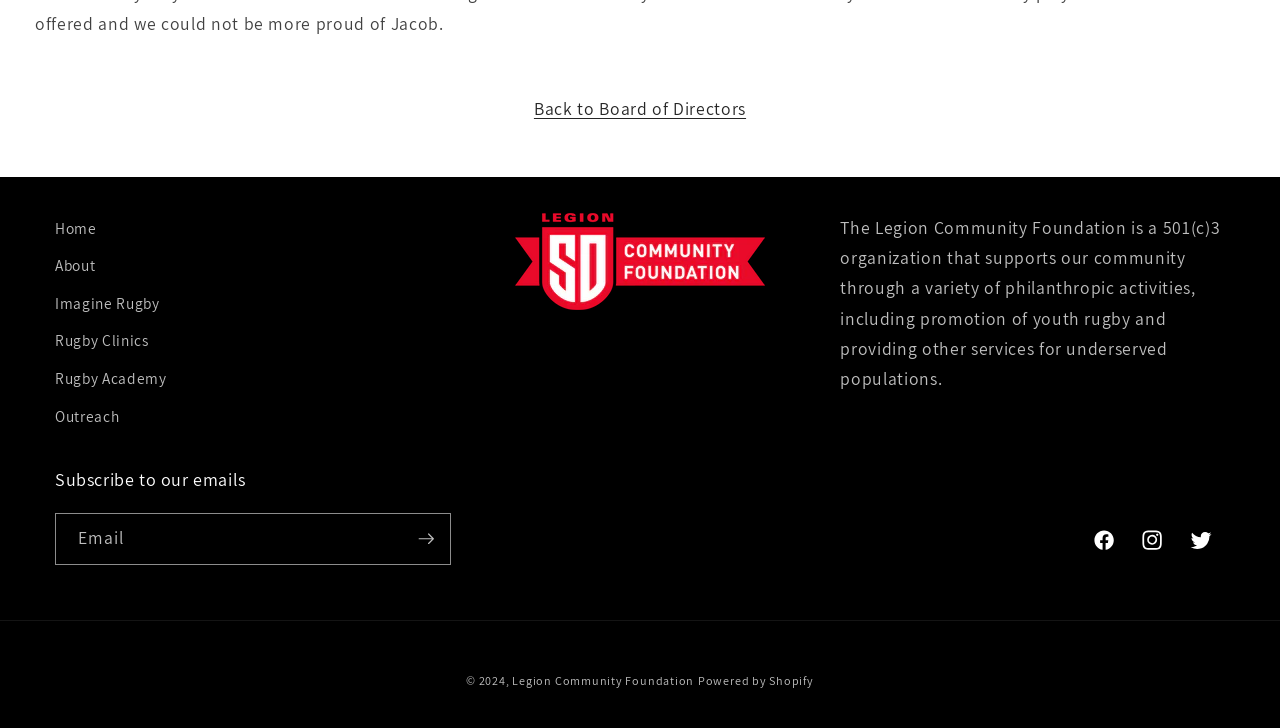From the webpage screenshot, predict the bounding box coordinates (top-left x, top-left y, bottom-right x, bottom-right y) for the UI element described here: parent_node: Email aria-label="Subscribe" name="commit"

[0.314, 0.705, 0.352, 0.776]